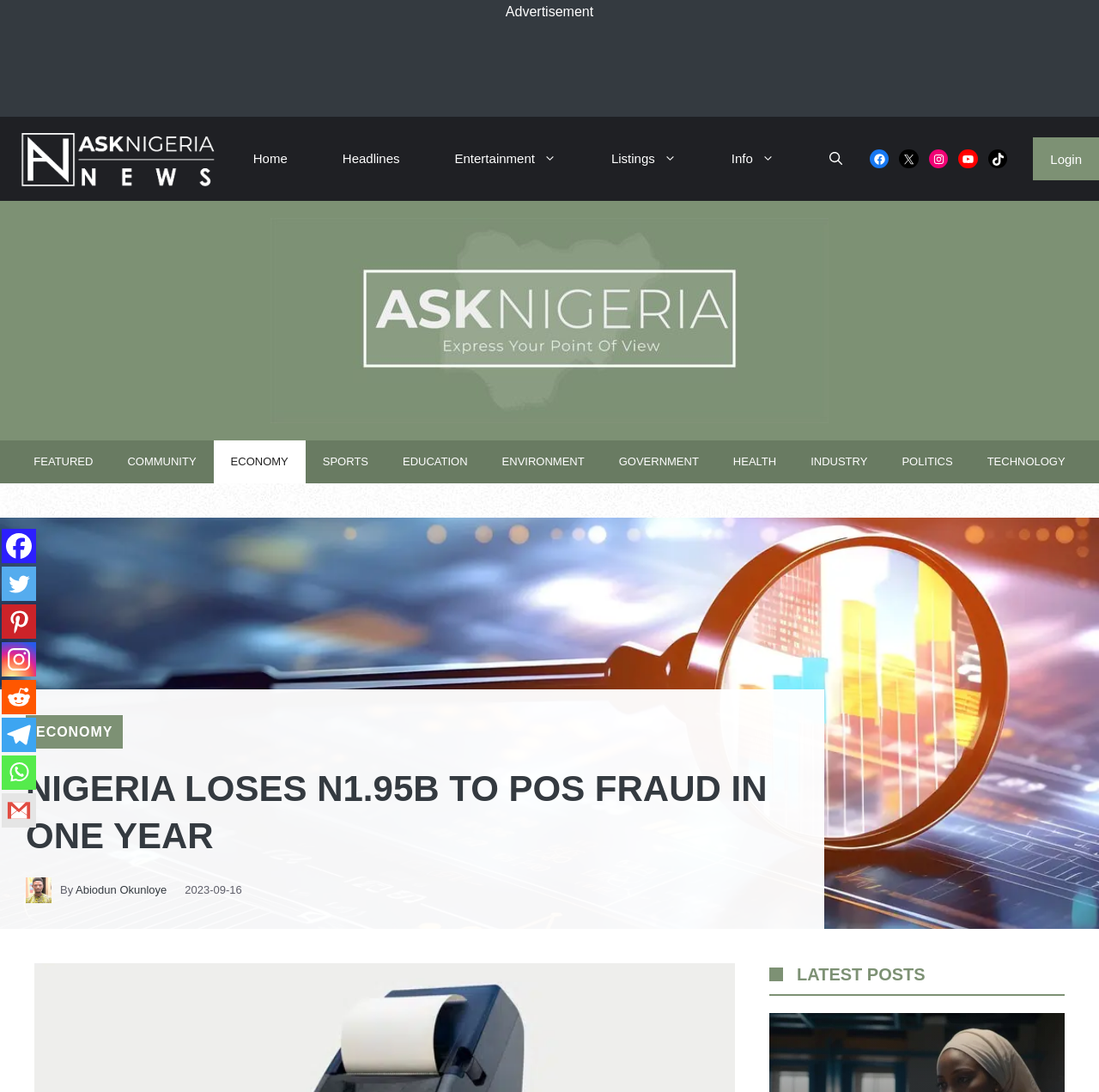Determine the bounding box for the UI element as described: "Good Morning Gorgeous". The coordinates should be represented as four float numbers between 0 and 1, formatted as [left, top, right, bottom].

None